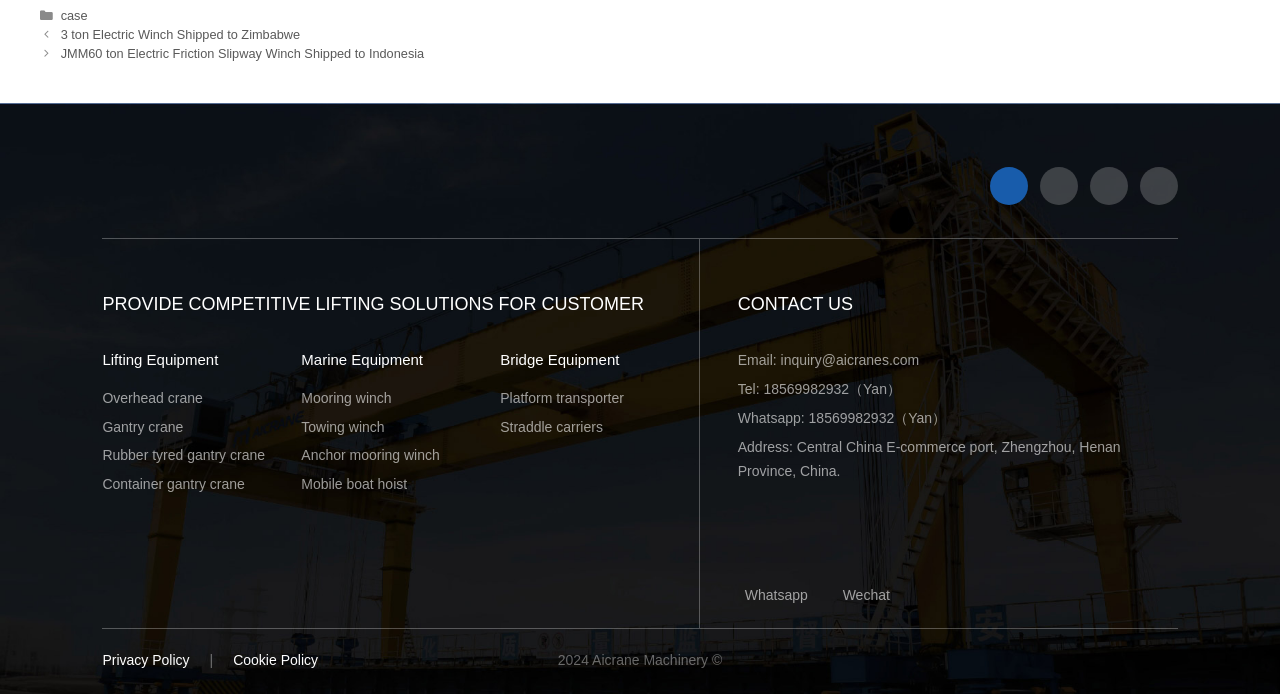Locate the bounding box coordinates of the element that needs to be clicked to carry out the instruction: "Click on the 'inquiry@aicranes.com' email link". The coordinates should be given as four float numbers ranging from 0 to 1, i.e., [left, top, right, bottom].

[0.61, 0.508, 0.718, 0.531]